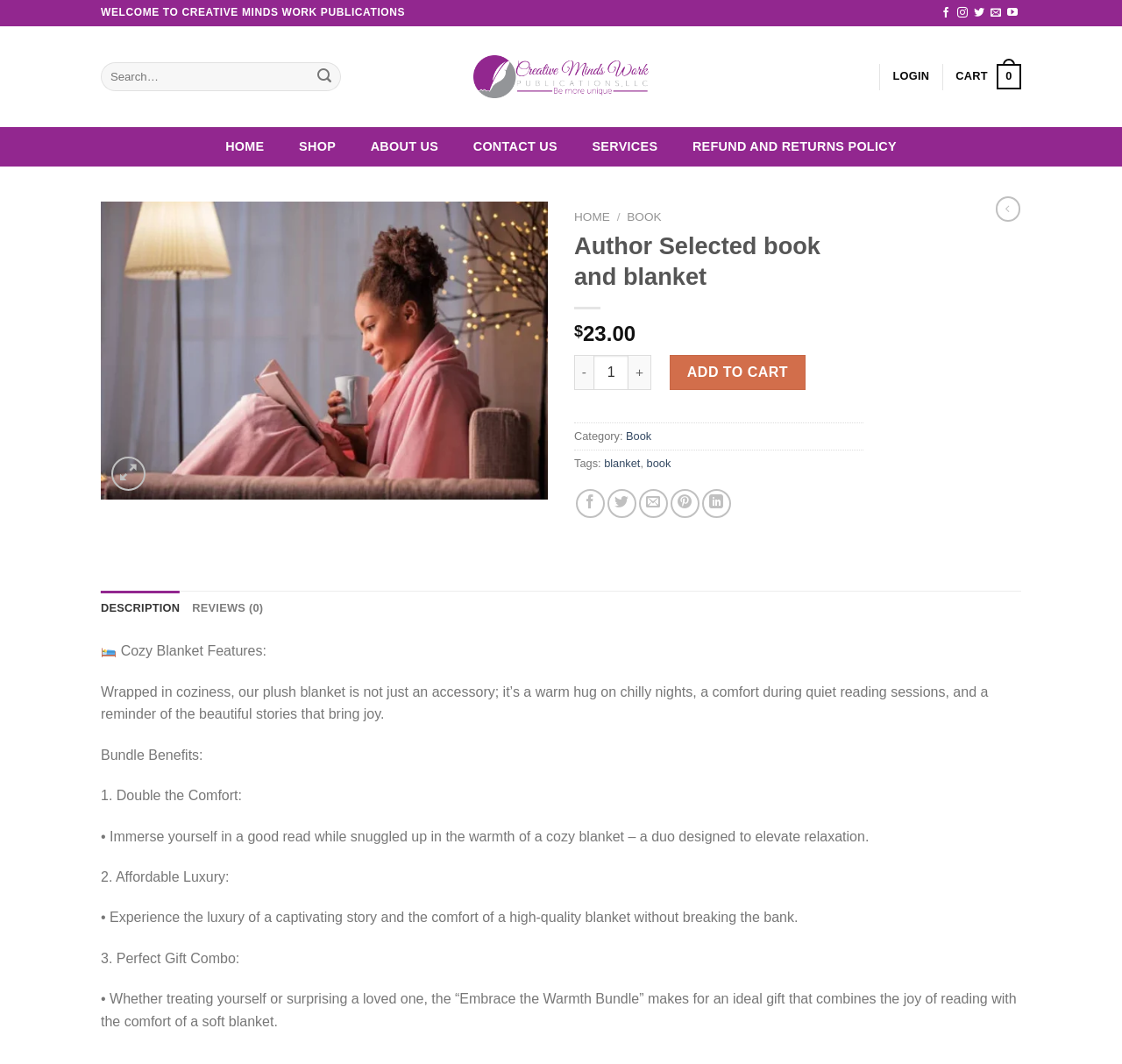What is the price of the book and blanket?
Can you provide a detailed and comprehensive answer to the question?

The price of the book and blanket can be found on the webpage, specifically in the section where the product details are displayed. The price is listed as '$23.00'.